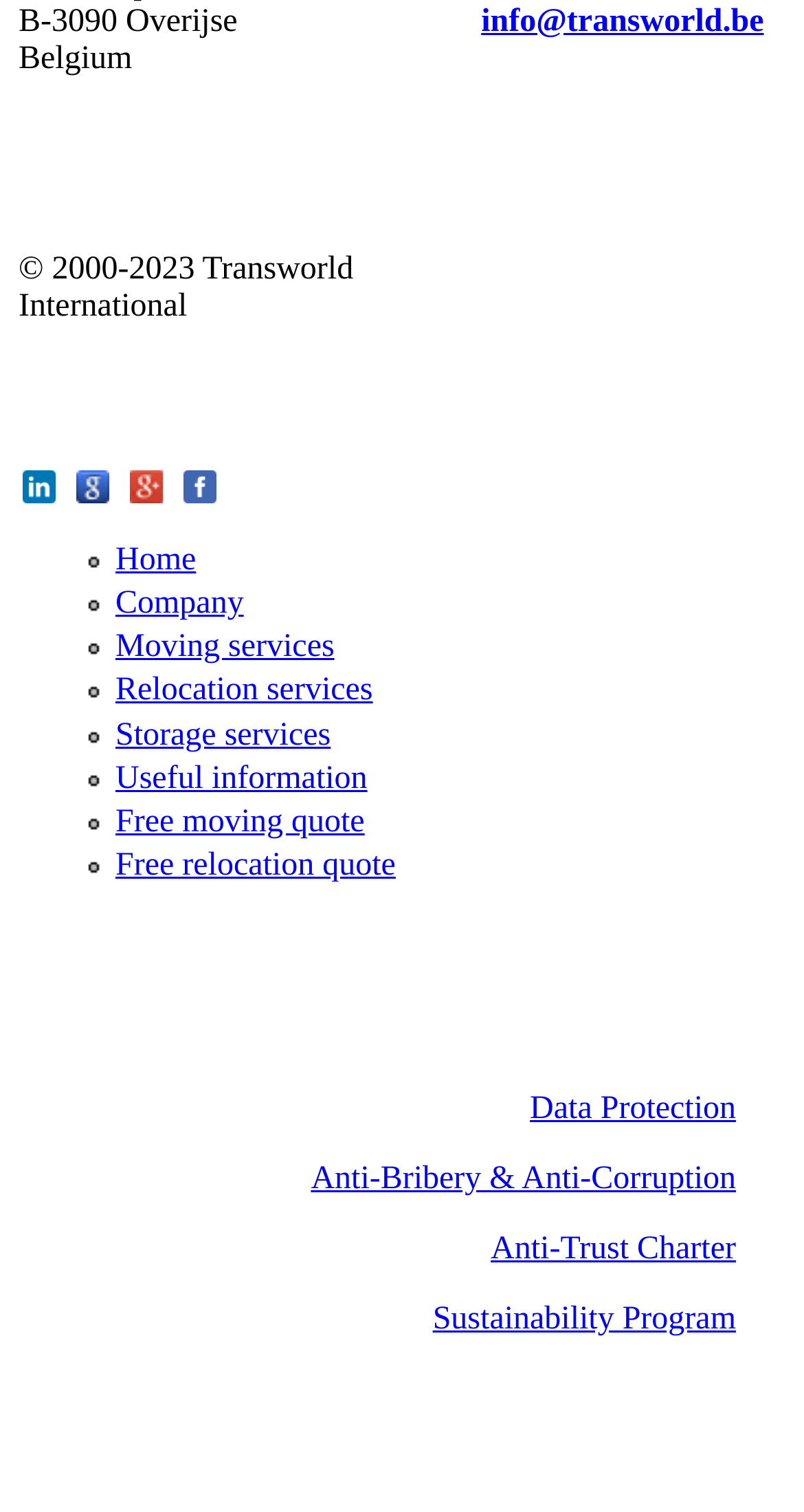Please provide the bounding box coordinates for the element that needs to be clicked to perform the instruction: "Get a Free moving quote". The coordinates must consist of four float numbers between 0 and 1, formatted as [left, top, right, bottom].

[0.144, 0.532, 0.454, 0.555]